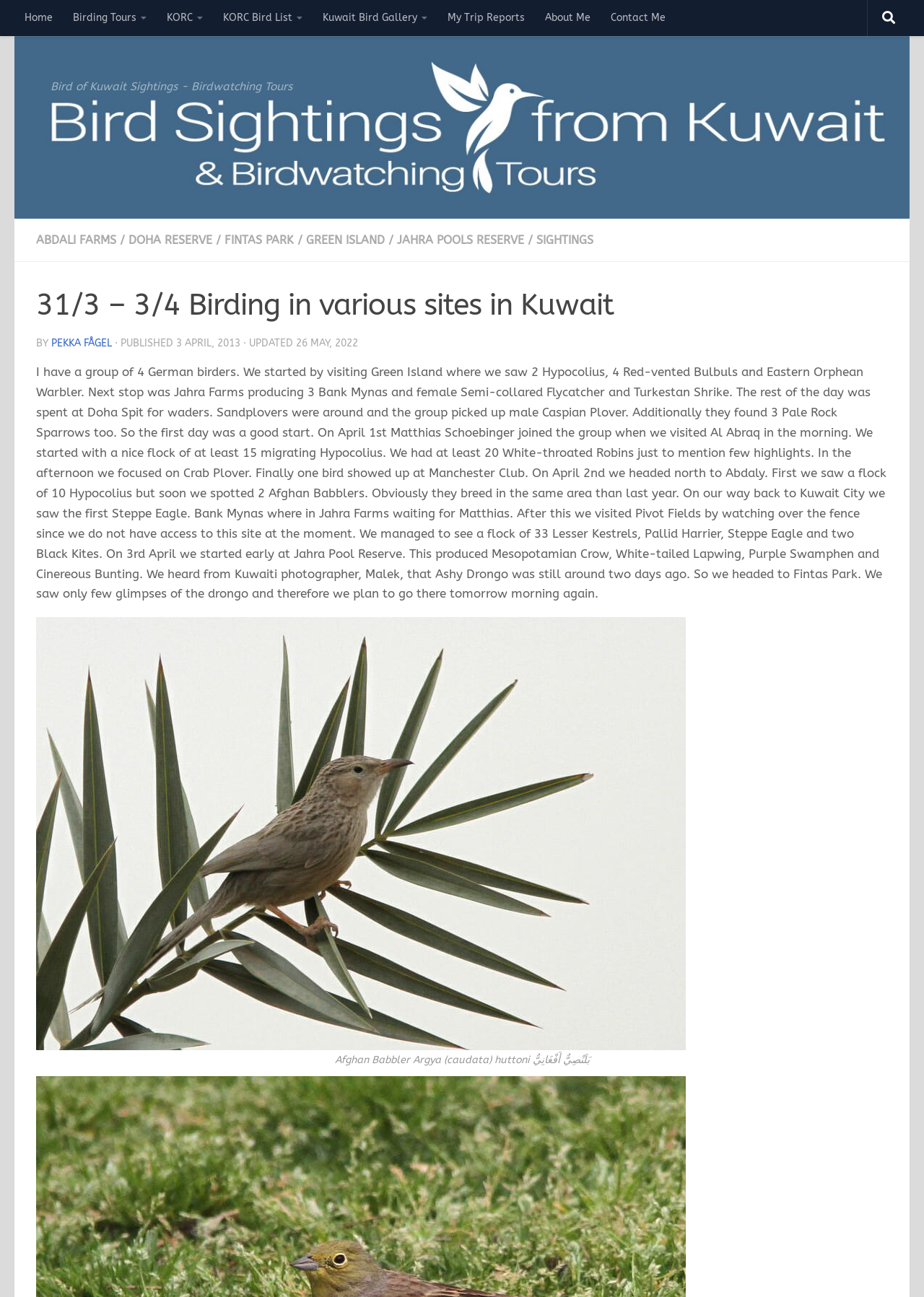Please answer the following question using a single word or phrase: 
What is the name of the photographer mentioned in the text?

Malek